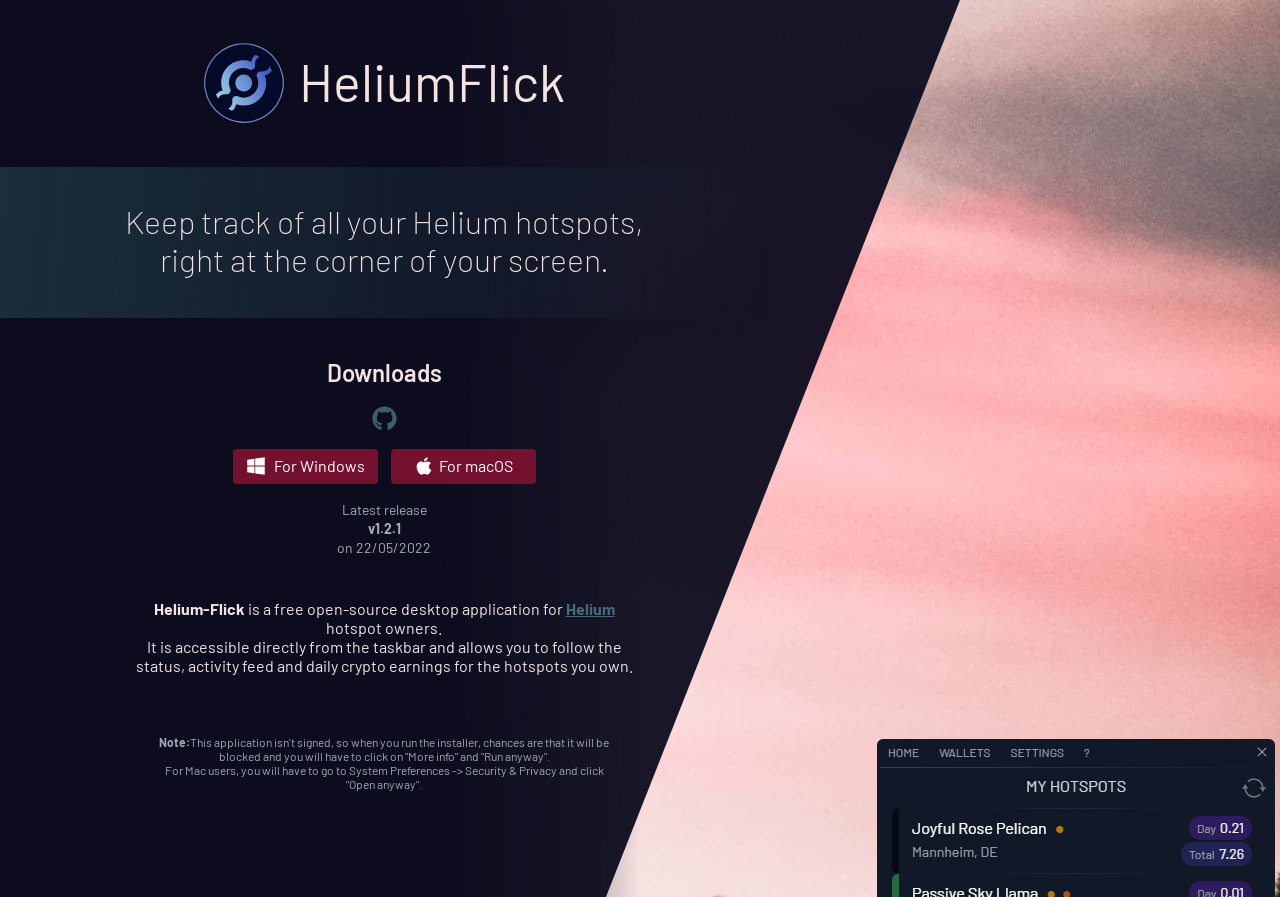Present a detailed account of what is displayed on the webpage.

The webpage is about Helium-Flick, a desktop tool for Helium hotspot owners. At the top, there is a heading "HeliumFlick" followed by a brief description "Keep track of all your Helium hotspots, right at the corner of your screen." 

Below this, there is a section titled "Downloads" with three links: an empty link, "For Windows", and "For macOS". The "Latest release" is version 1.2.1, released on 22/05/2022.

On the lower half of the page, there is a section that describes Helium-Flick as a free open-source desktop application for Helium hotspot owners. It allows users to access the status, activity feed, and daily crypto earnings for their hotspots directly from the taskbar.

There are two notes at the bottom of the page. The first note warns users that the application isn't signed, so they may need to click "More info" and "Run anyway" when running the installer. The second note provides additional instructions for Mac users, who need to go to System Preferences -> Security & Privacy and click "Open anyway" to run the application.